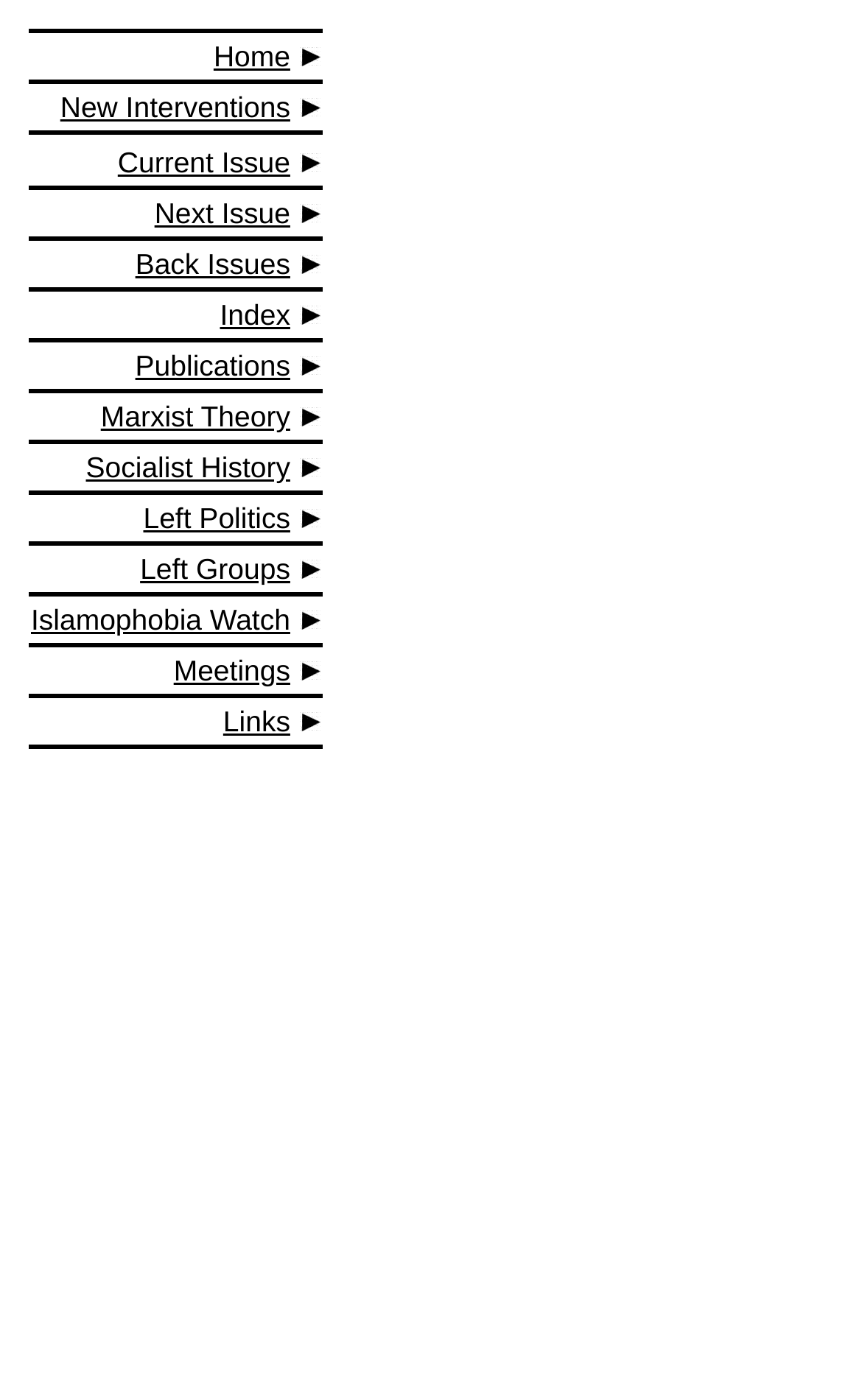Provide the bounding box coordinates of the area you need to click to execute the following instruction: "View article list".

None